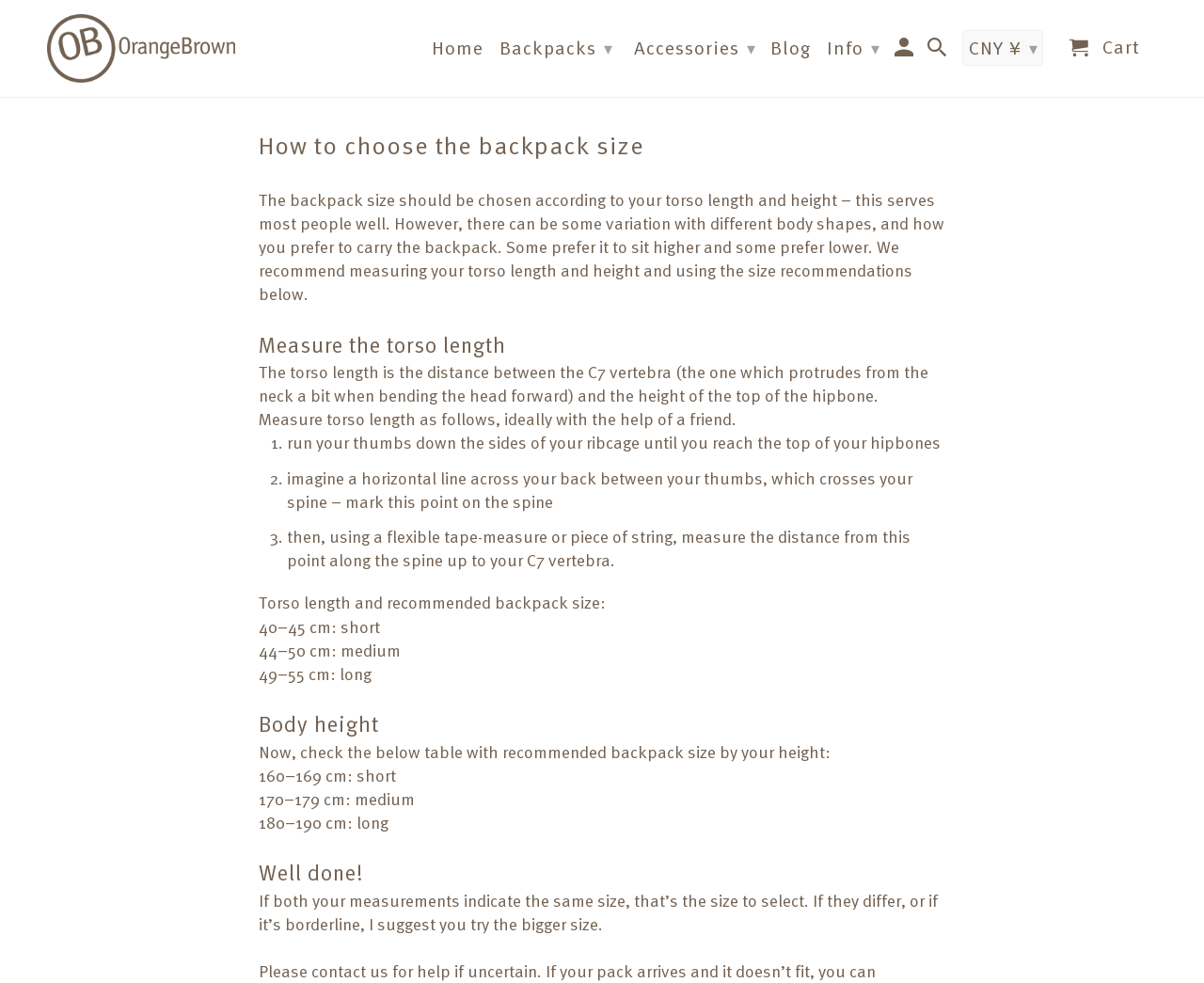Locate the bounding box coordinates of the item that should be clicked to fulfill the instruction: "Open the currency dropdown".

[0.799, 0.031, 0.866, 0.067]